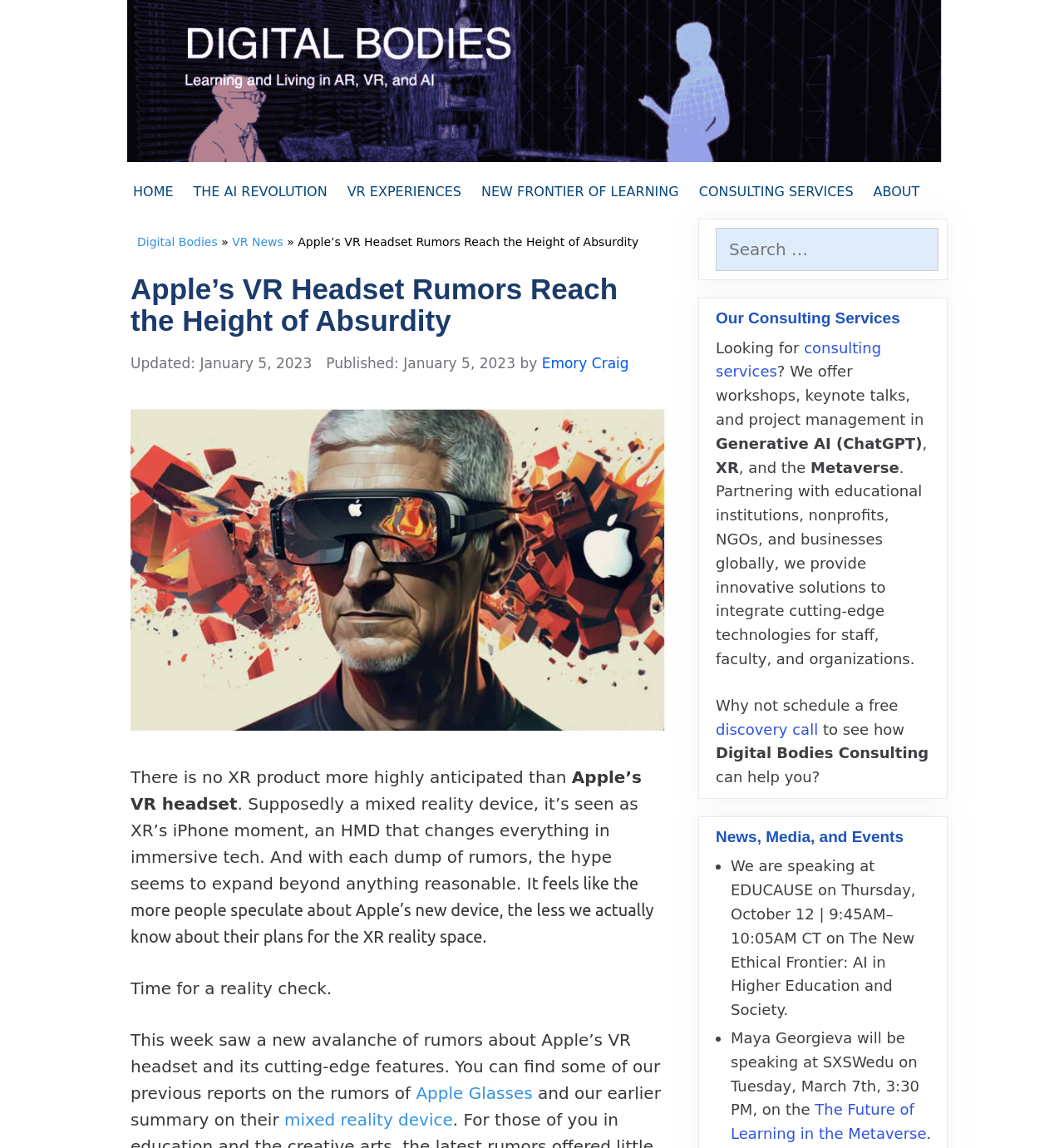Look at the image and give a detailed response to the following question: What is the name of the speaker at SXSWedu?

I found the answer by reading the list marker element on the webpage, which mentions Maya Georgieva as a speaker at SXSWedu on Tuesday, March 7th.